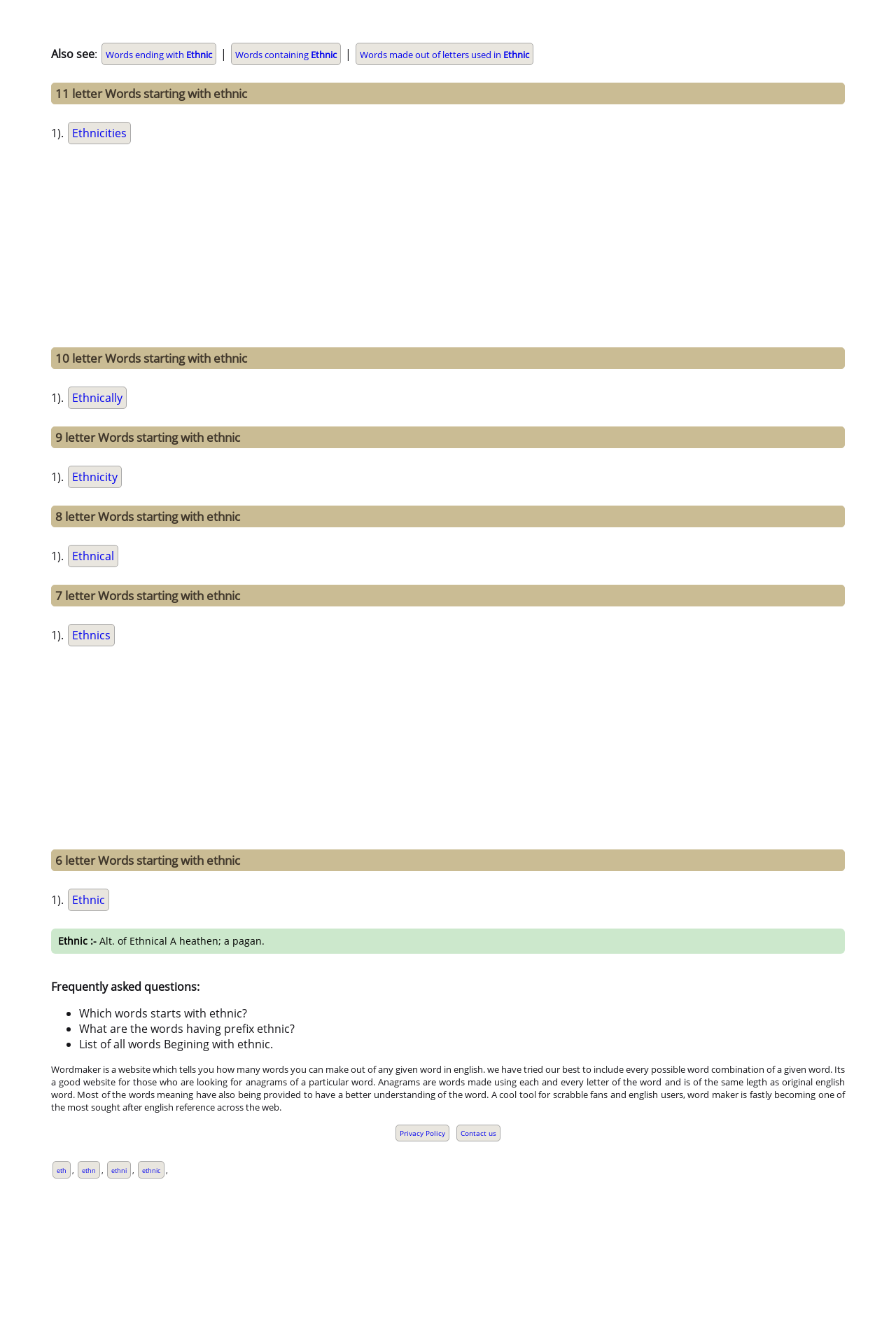Identify the bounding box of the UI element described as follows: "Privacy Policy". Provide the coordinates as four float numbers in the range of 0 to 1 [left, top, right, bottom].

[0.441, 0.848, 0.502, 0.86]